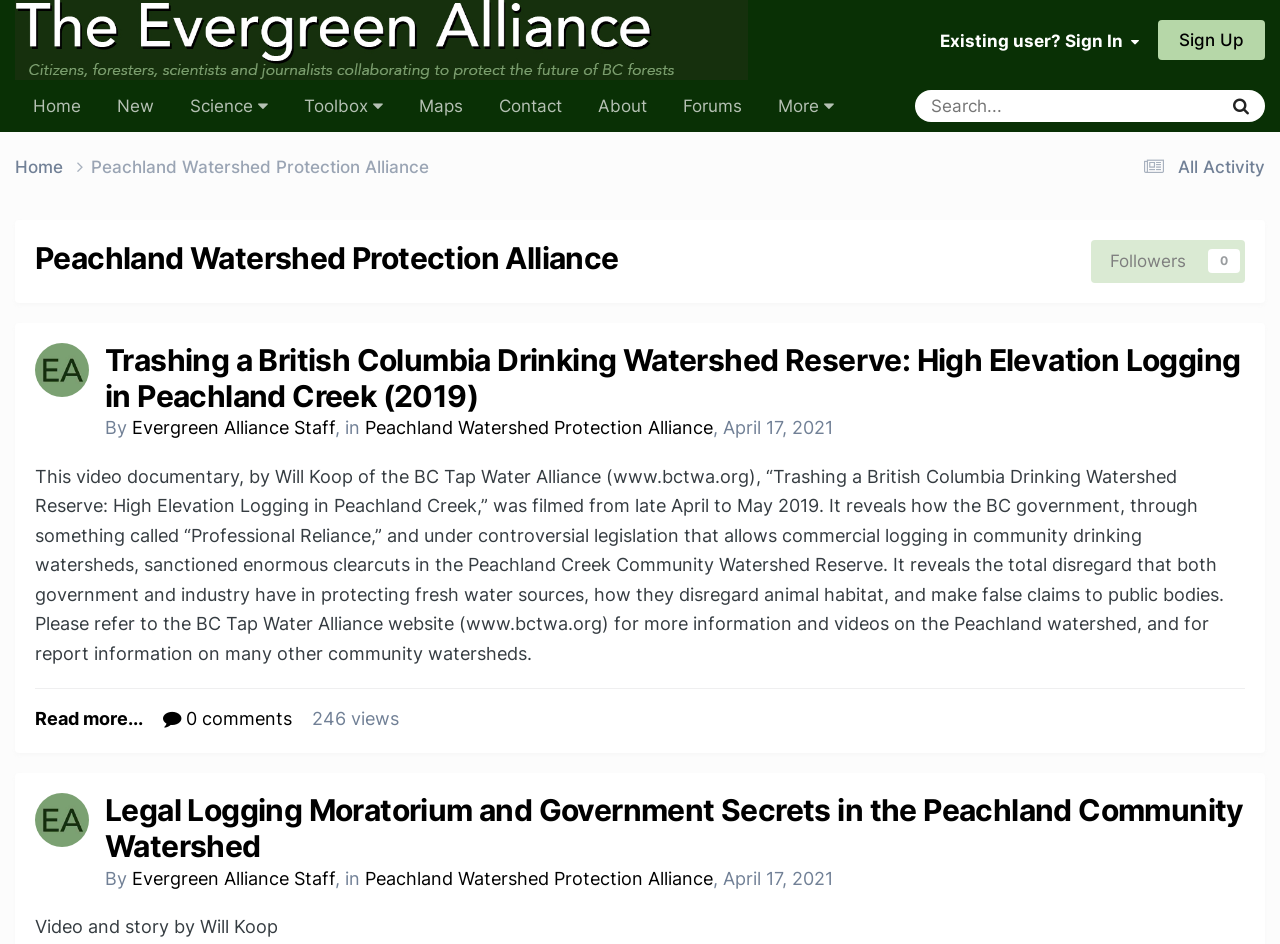What is the topic of the first article?
Give a single word or phrase answer based on the content of the image.

Trashing a British Columbia Drinking Watershed Reserve